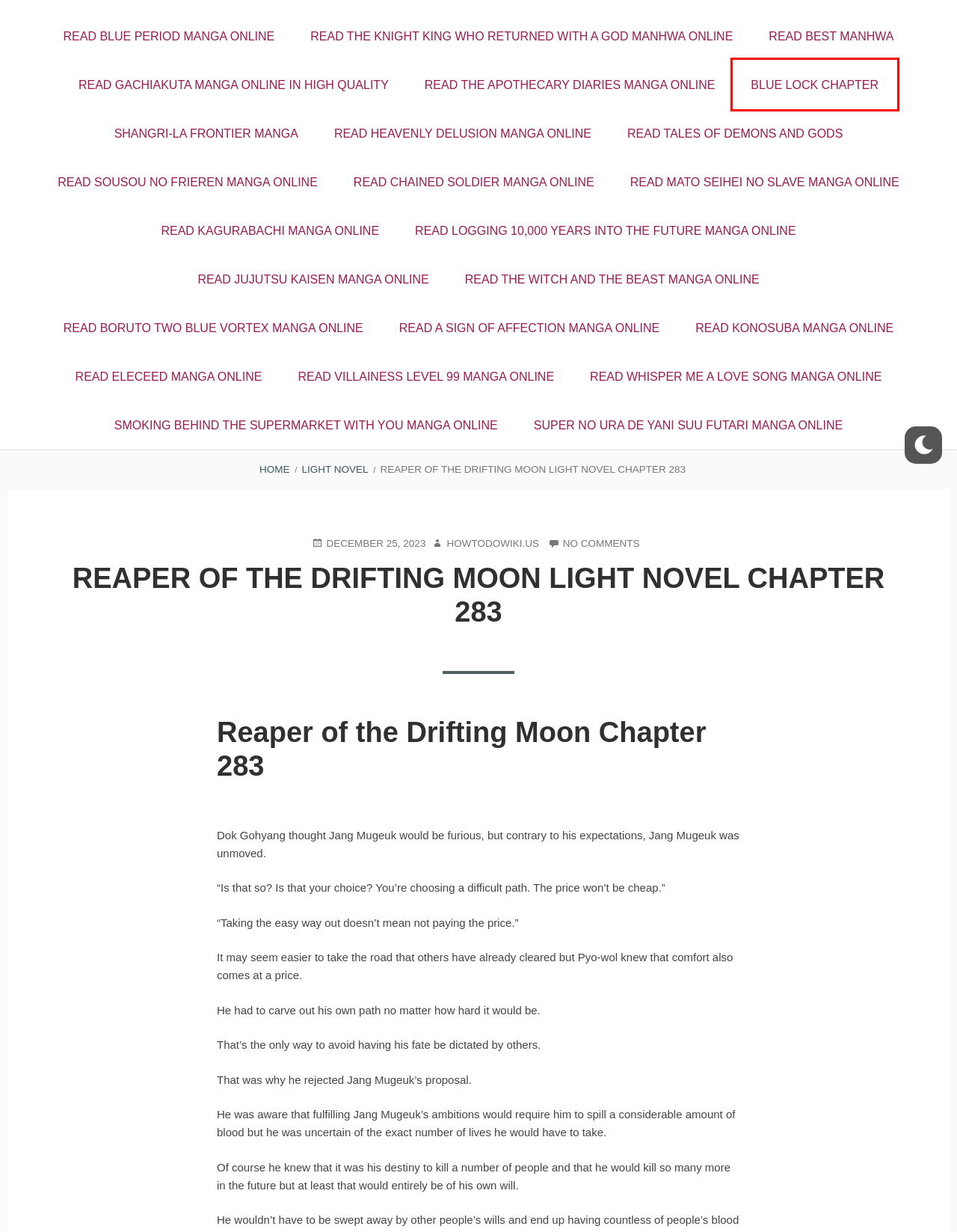Analyze the screenshot of a webpage featuring a red rectangle around an element. Pick the description that best fits the new webpage after interacting with the element inside the red bounding box. Here are the candidates:
A. Demonic Evolution Manga Online
B. Read Reaper of the Drifting Moon Light Novel in English
C. Read Frieren Manga Online
D. Read Best Manhwa
E. Reaper of the Drifting Moon Manga Online
F. Read Blue Lock Manga Online in High Quality (English Scans)
G. The Witch and the Beast Manga Online
H. Blue Period Manga Online

F